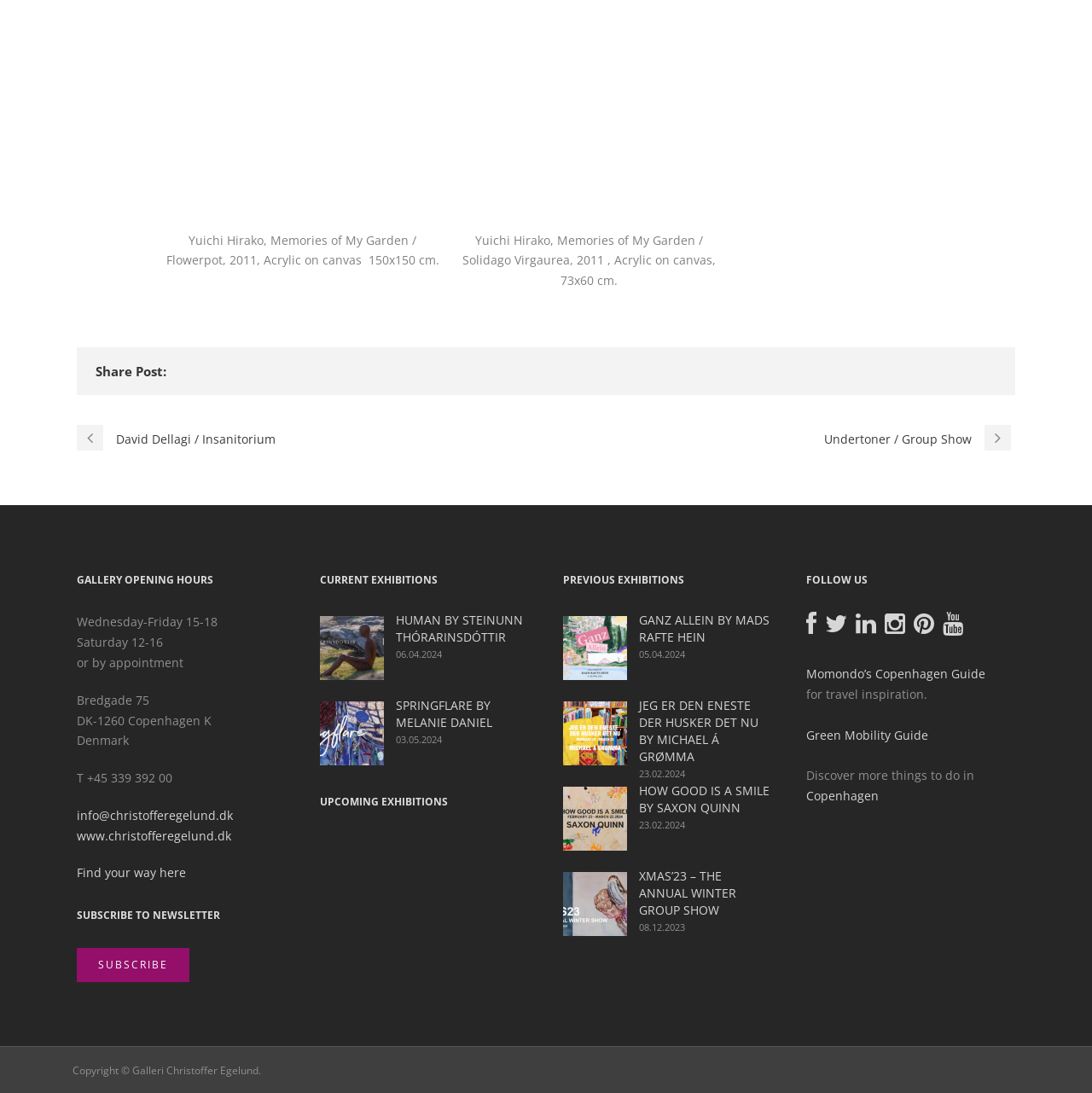What is the name of the gallery?
Analyze the screenshot and provide a detailed answer to the question.

I found the name of the gallery by looking at the text elements on the webpage. Specifically, I found the text 'Galleri Christoffer Egelund' in the footer section of the webpage, which is a common place to find the name of a website or organization.